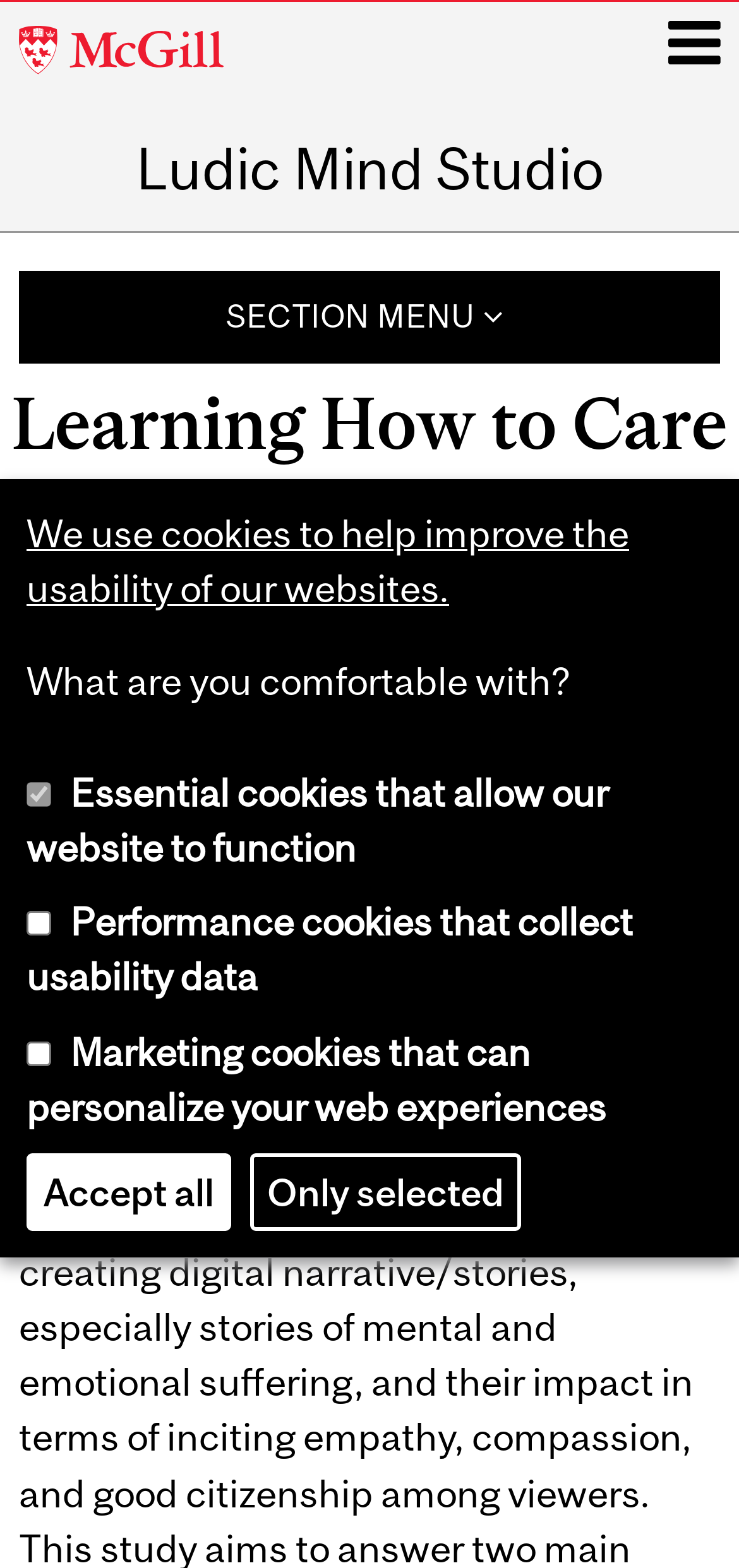How many types of cookies are mentioned on this webpage?
Examine the image and give a concise answer in one word or a short phrase.

Three